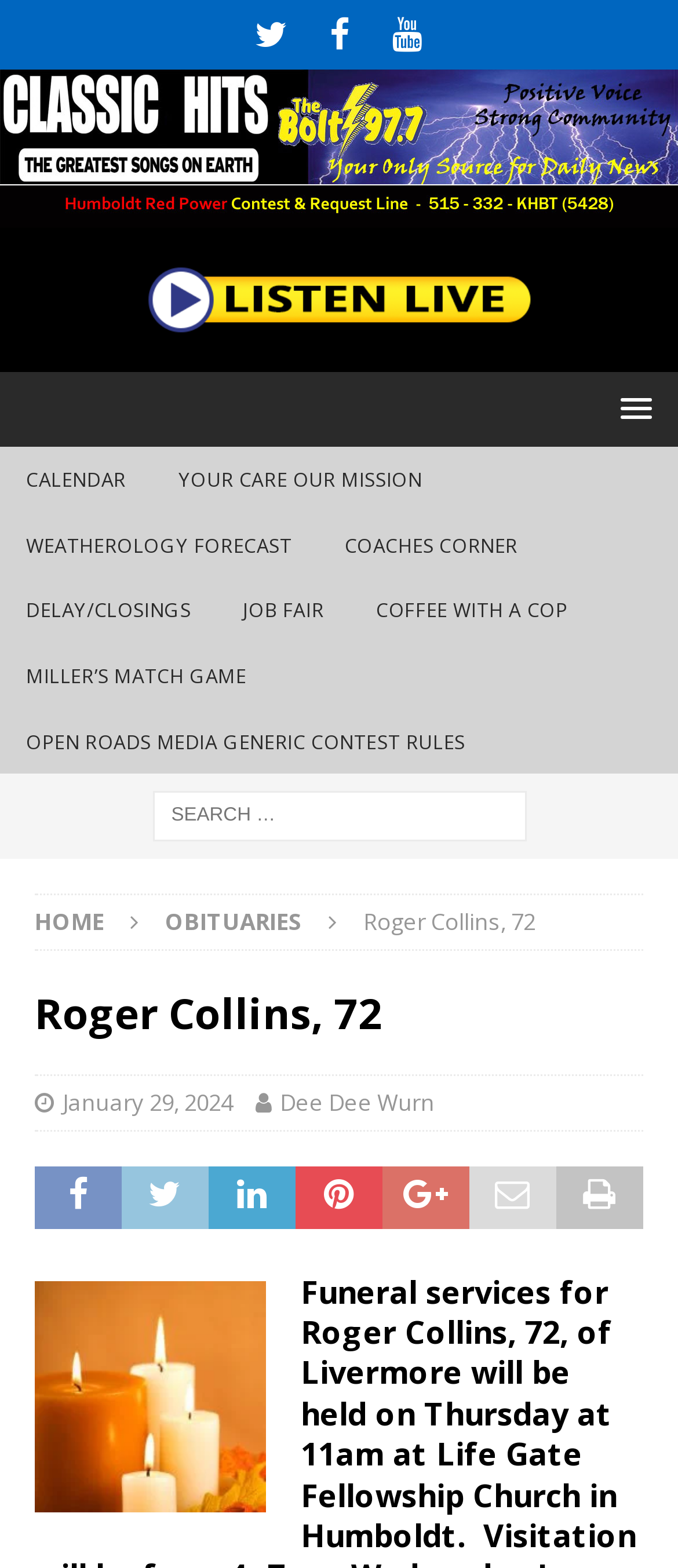Please specify the bounding box coordinates of the region to click in order to perform the following instruction: "Enter email address".

None